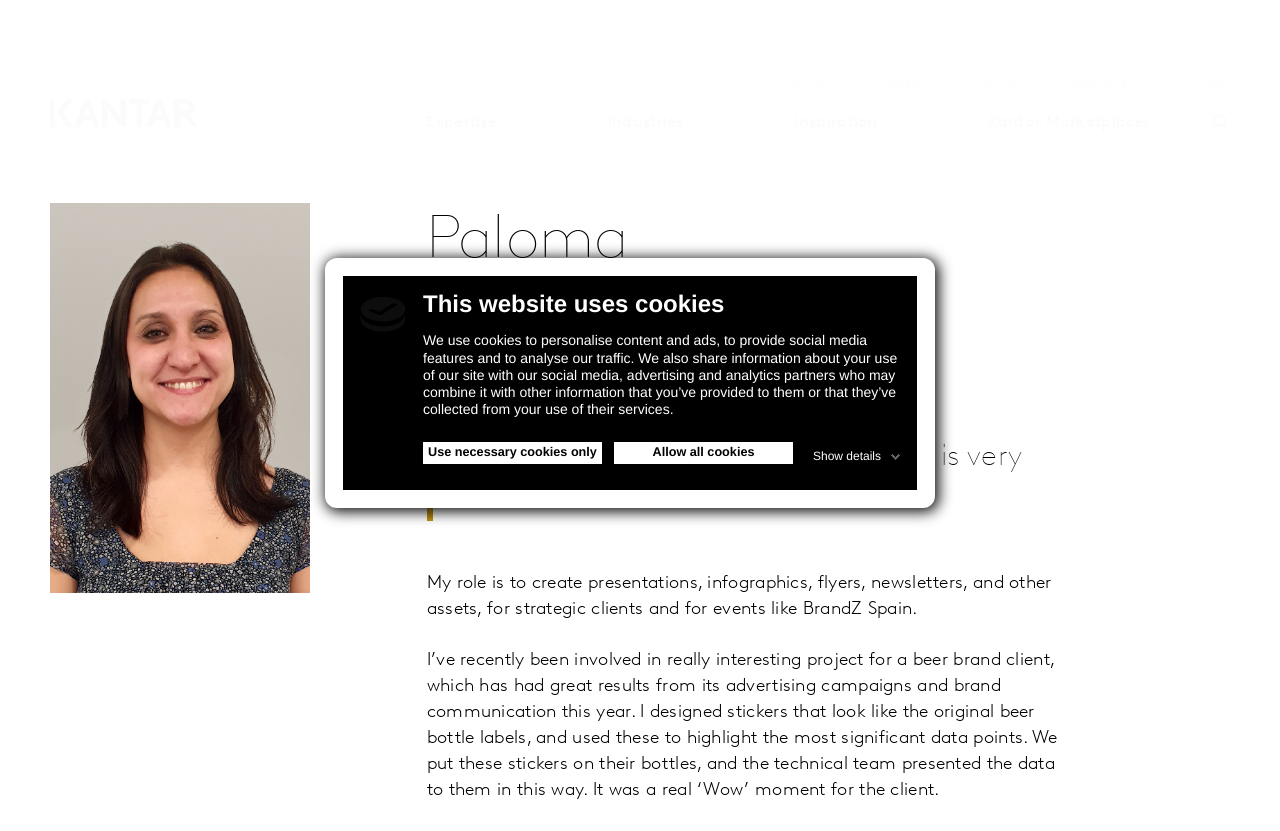Please locate the bounding box coordinates of the element that should be clicked to achieve the given instruction: "Click the 'Expertise' tab".

[0.321, 0.075, 0.4, 0.103]